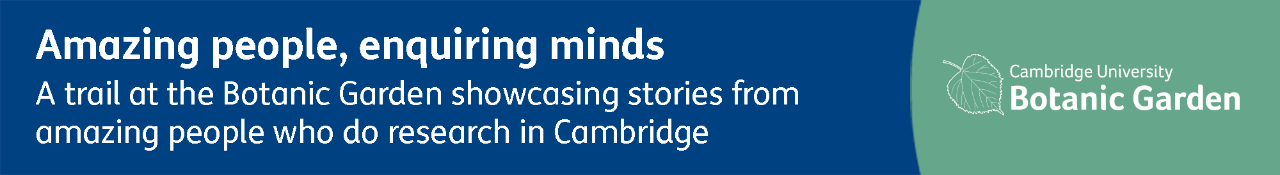Using the details in the image, give a detailed response to the question below:
What institution is organizing the trail at the Botanic Garden?

The institution organizing the trail at the Botanic Garden is Cambridge University because the caption mentions that the logo for the Cambridge University Botanic Garden adds a touch of authenticity, reinforcing the connection to the institution's commitment to fostering knowledge and exploration.